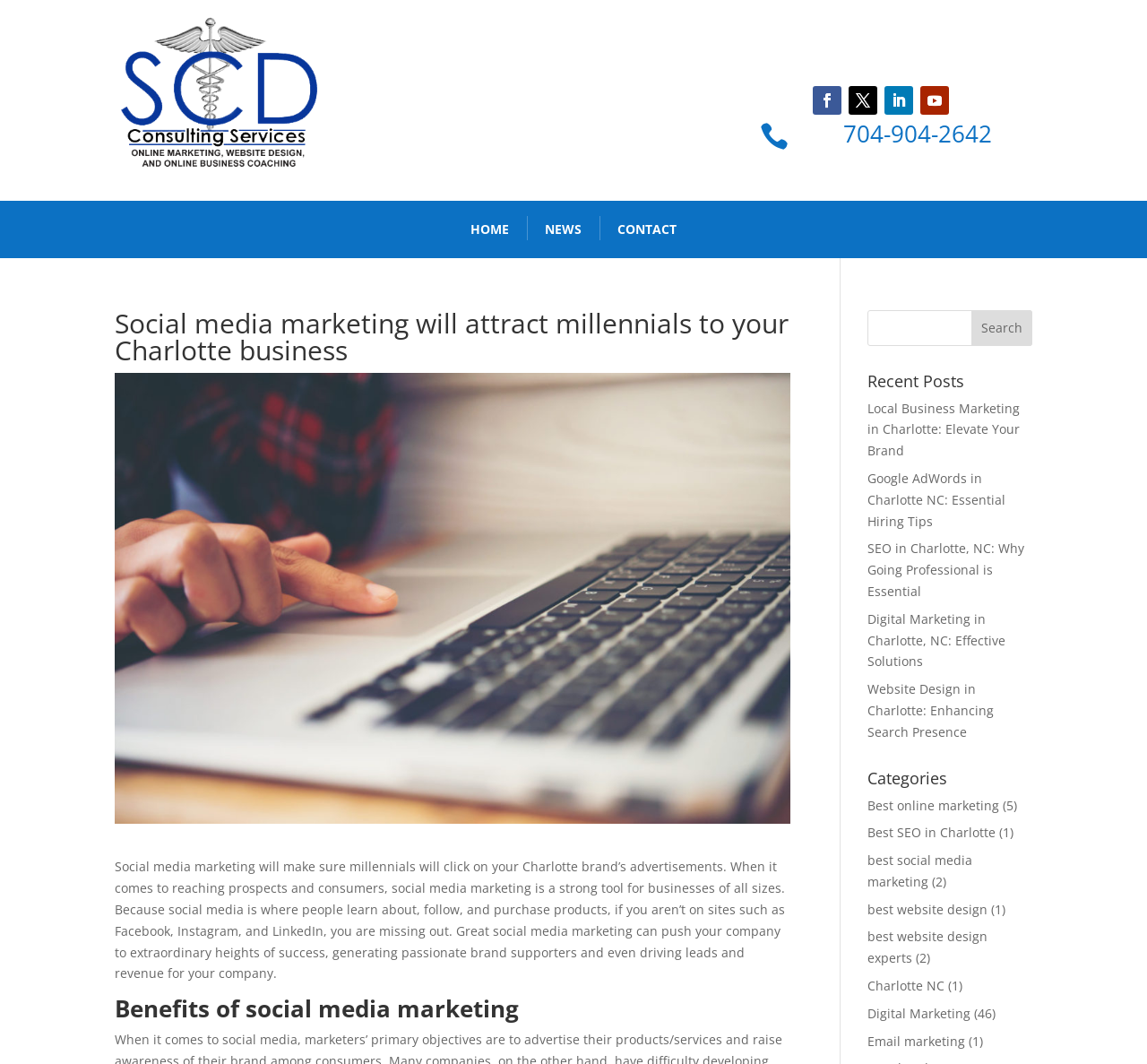What is the topic of the recent post 'Local Business Marketing in Charlotte: Elevate Your Brand'?
Look at the image and answer the question using a single word or phrase.

Local Business Marketing